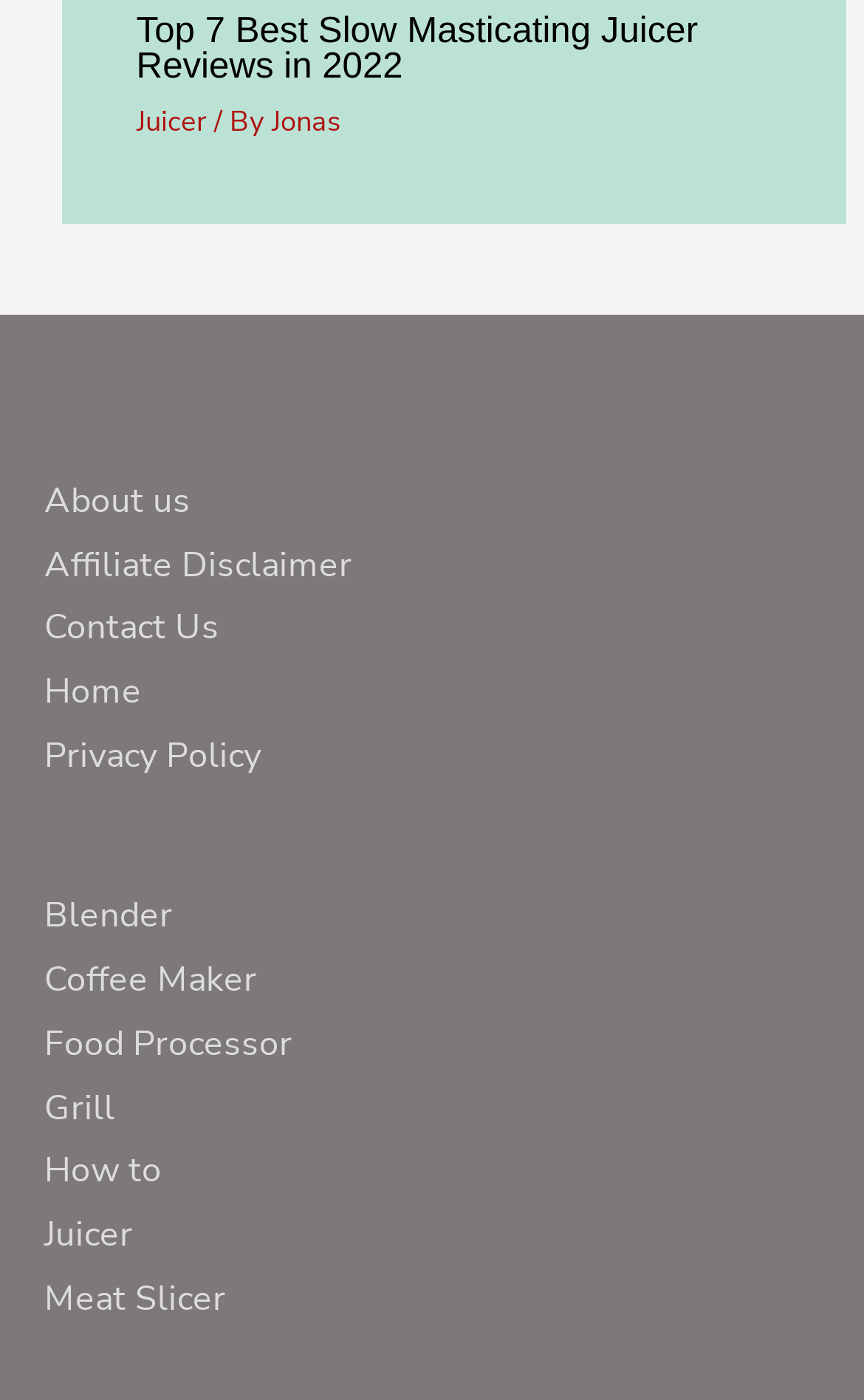Provide the bounding box coordinates for the UI element that is described by this text: "Blender". The coordinates should be in the form of four float numbers between 0 and 1: [left, top, right, bottom].

[0.051, 0.637, 0.2, 0.67]